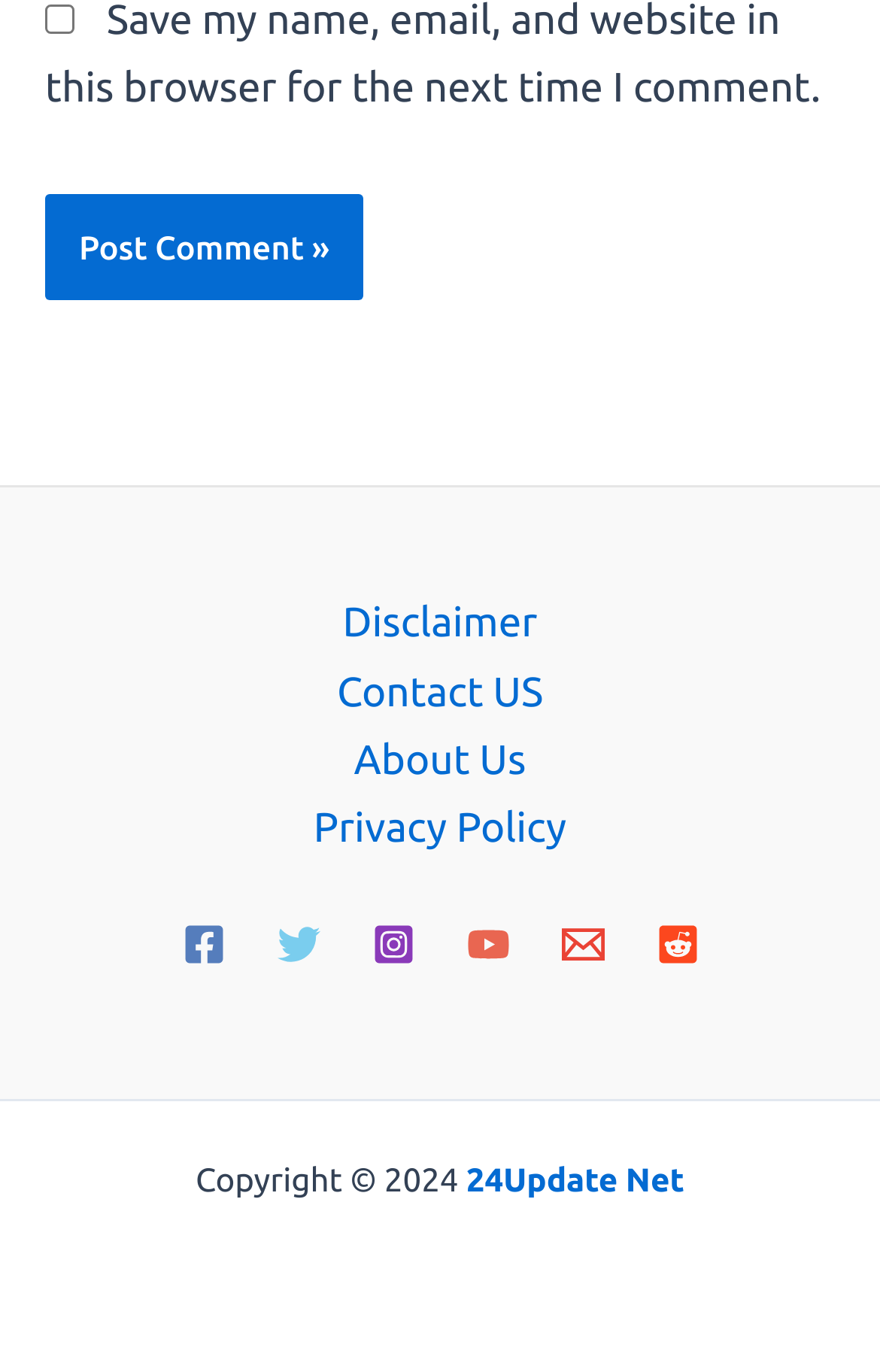How many social media links are there?
Offer a detailed and full explanation in response to the question.

There are six social media links located at the bottom of the page, which are 'Facebook', 'Twitter', 'Instagram', 'YouTube', 'Email', and 'Reddit'. Each link has an accompanying image.